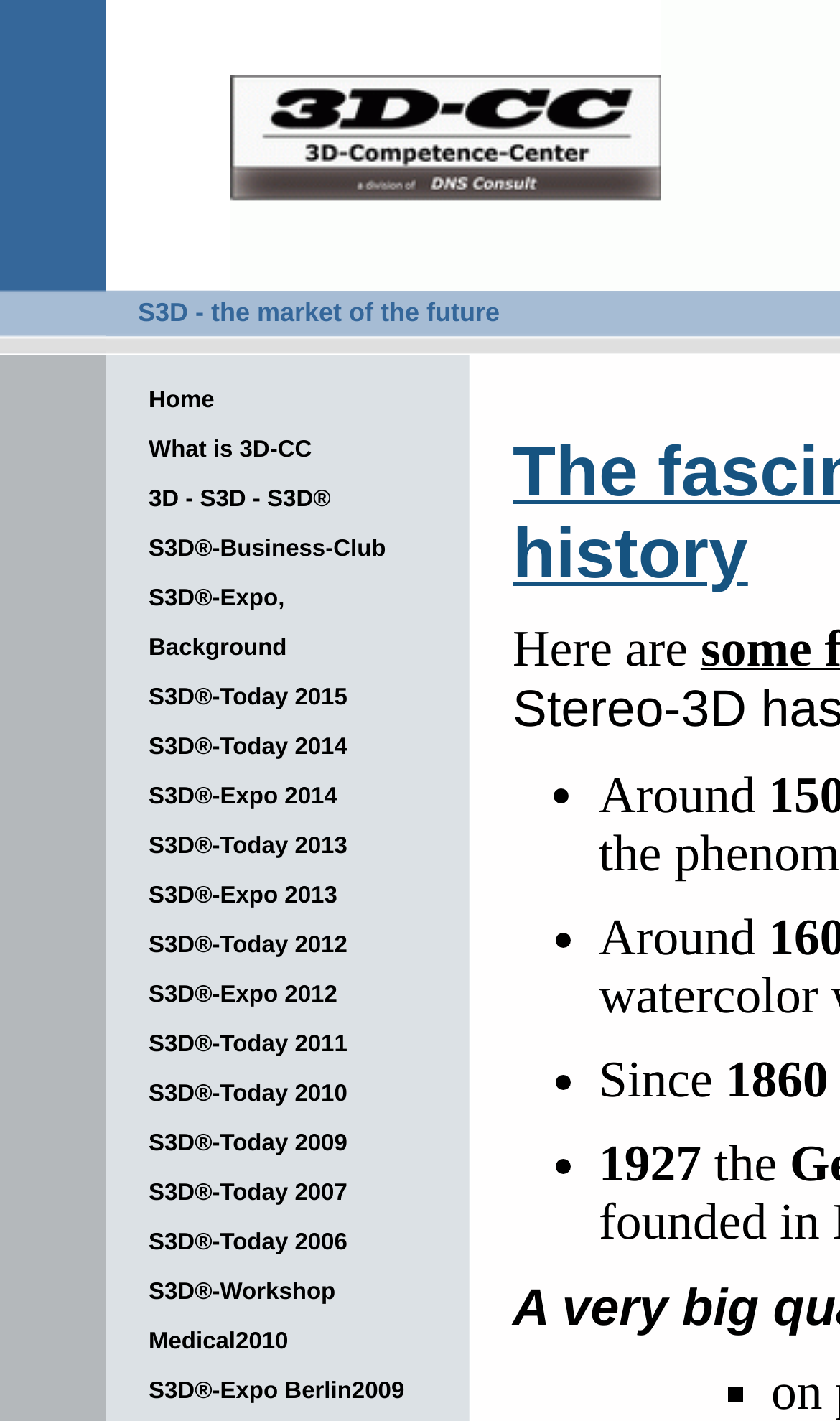Pinpoint the bounding box coordinates of the clickable area necessary to execute the following instruction: "Click on the '•' list marker". The coordinates should be given as four float numbers between 0 and 1, namely [left, top, right, bottom].

[0.656, 0.54, 0.679, 0.582]